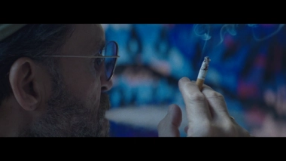Generate an in-depth description of the image.

The image captures a contemplative moment featuring a man with glasses, a beard, and shoulder-length hair, holding a cigarette. He appears deep in thought, gazing toward an abstract, colorful background that suggests a creative environment. The blurred hues of blue and other colors provide a vivid backdrop, indicative of an artistic setting, possibly within a gallery or a studio. This scene is likely connected to the press release titled "Bjarne Melgaard: Barney Does It All," hinting at themes of introspection and creativity reflective of Melgaard’s work. The image evokes a sense of quiet reflection amidst the vibrant chaos of art, showcasing the artist's dynamic relationship with his surroundings.